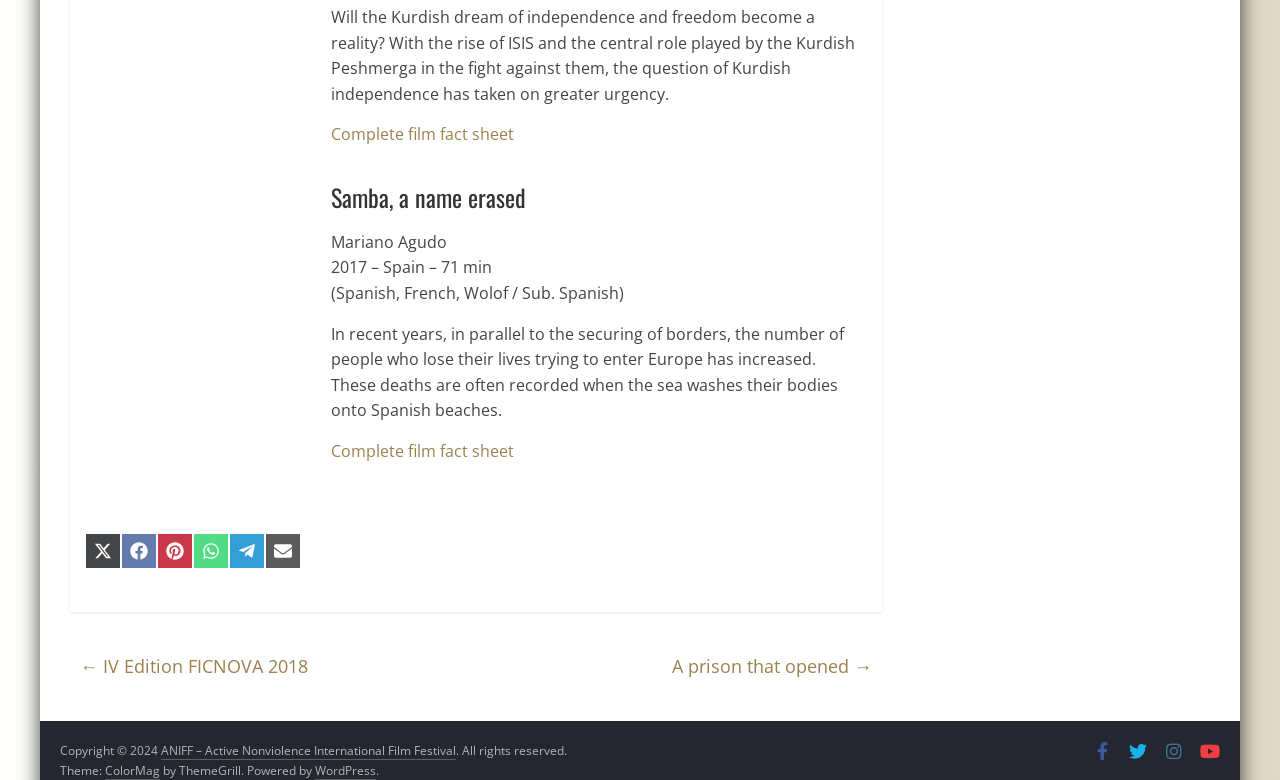Please specify the coordinates of the bounding box for the element that should be clicked to carry out this instruction: "Share on Twitter". The coordinates must be four float numbers between 0 and 1, formatted as [left, top, right, bottom].

[0.066, 0.683, 0.095, 0.73]